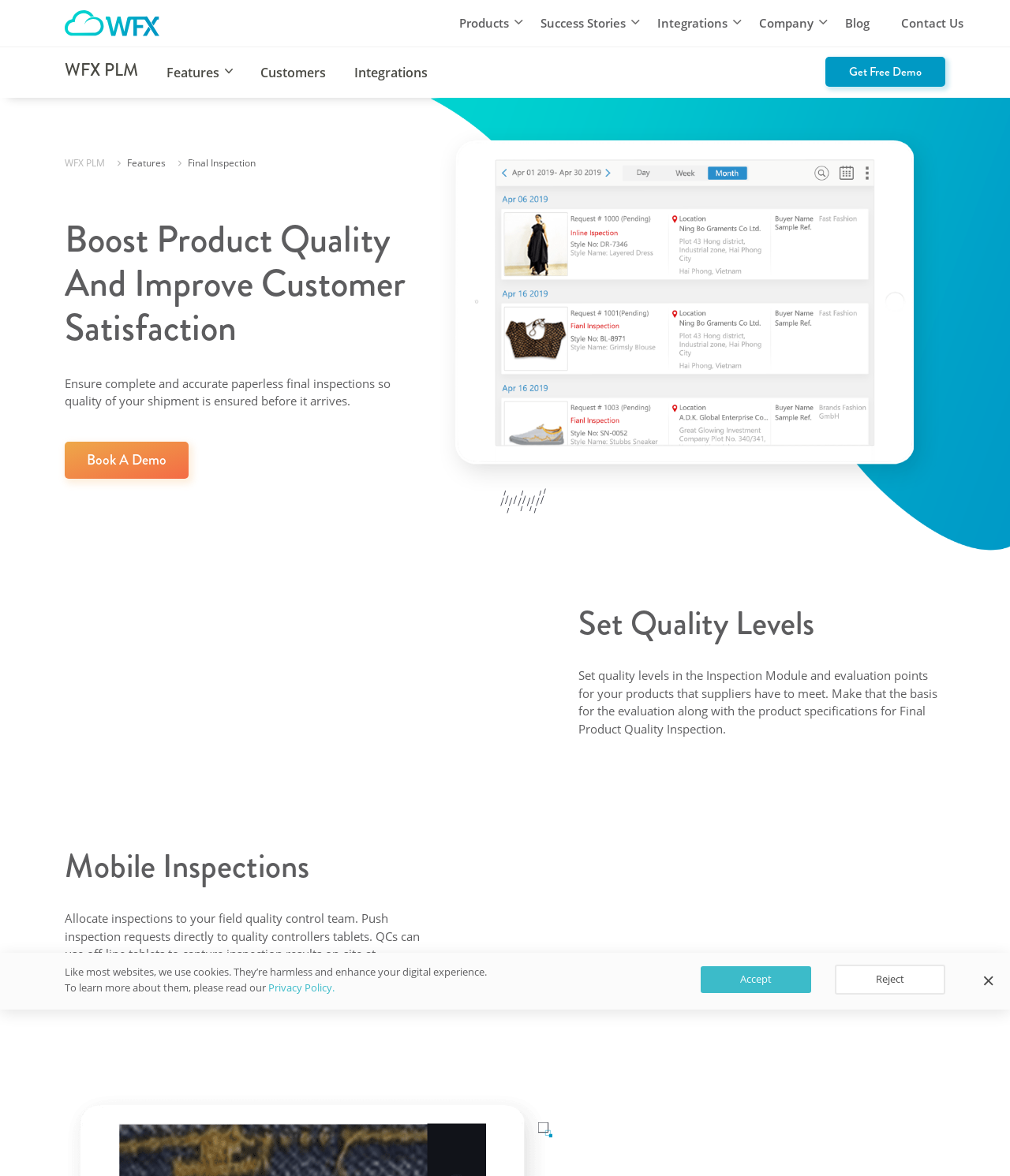What is the benefit of using WFX PLM?
Deliver a detailed and extensive answer to the question.

The webpage states that WFX PLM helps to 'Boost Product Quality And Improve Customer Satisfaction', implying that one of the benefits of using WFX PLM is to improve customer satisfaction.